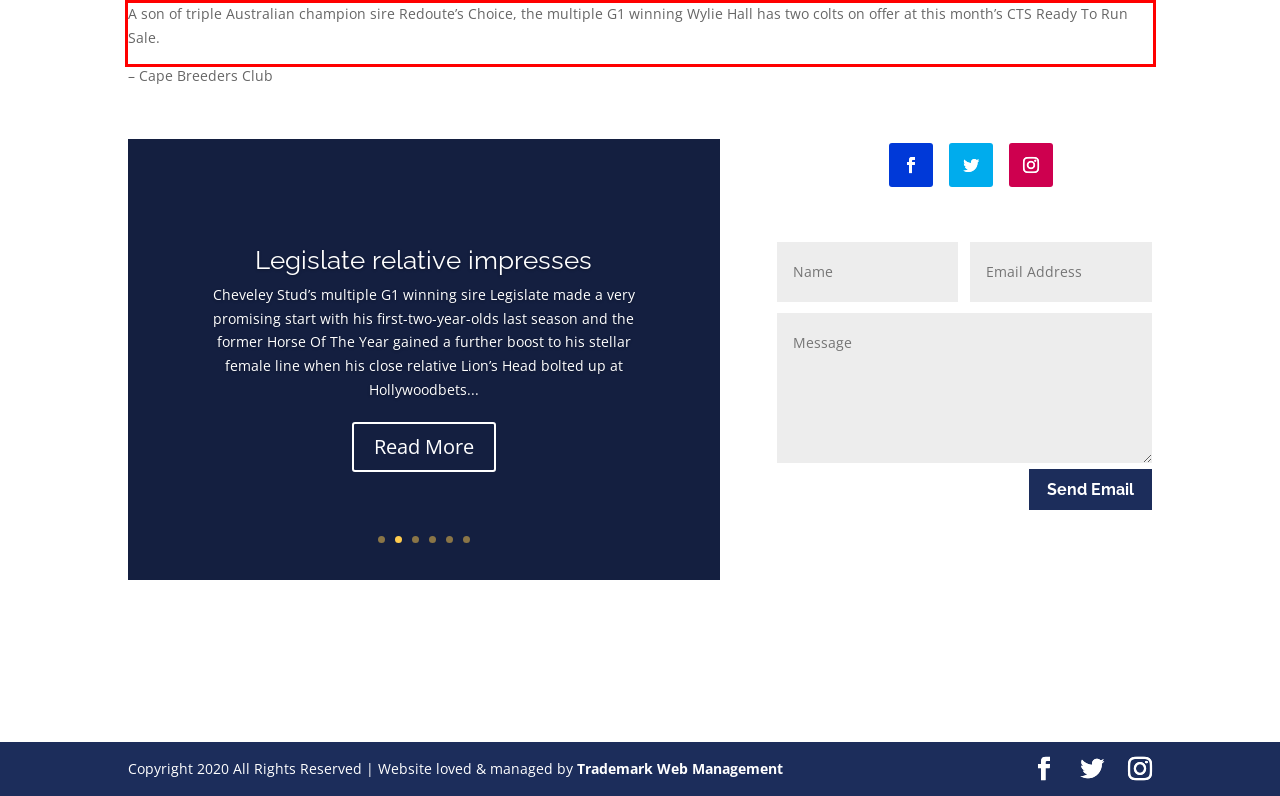Identify the text inside the red bounding box on the provided webpage screenshot by performing OCR.

A son of triple Australian champion sire Redoute’s Choice, the multiple G1 winning Wylie Hall has two colts on offer at this month’s CTS Ready To Run Sale.